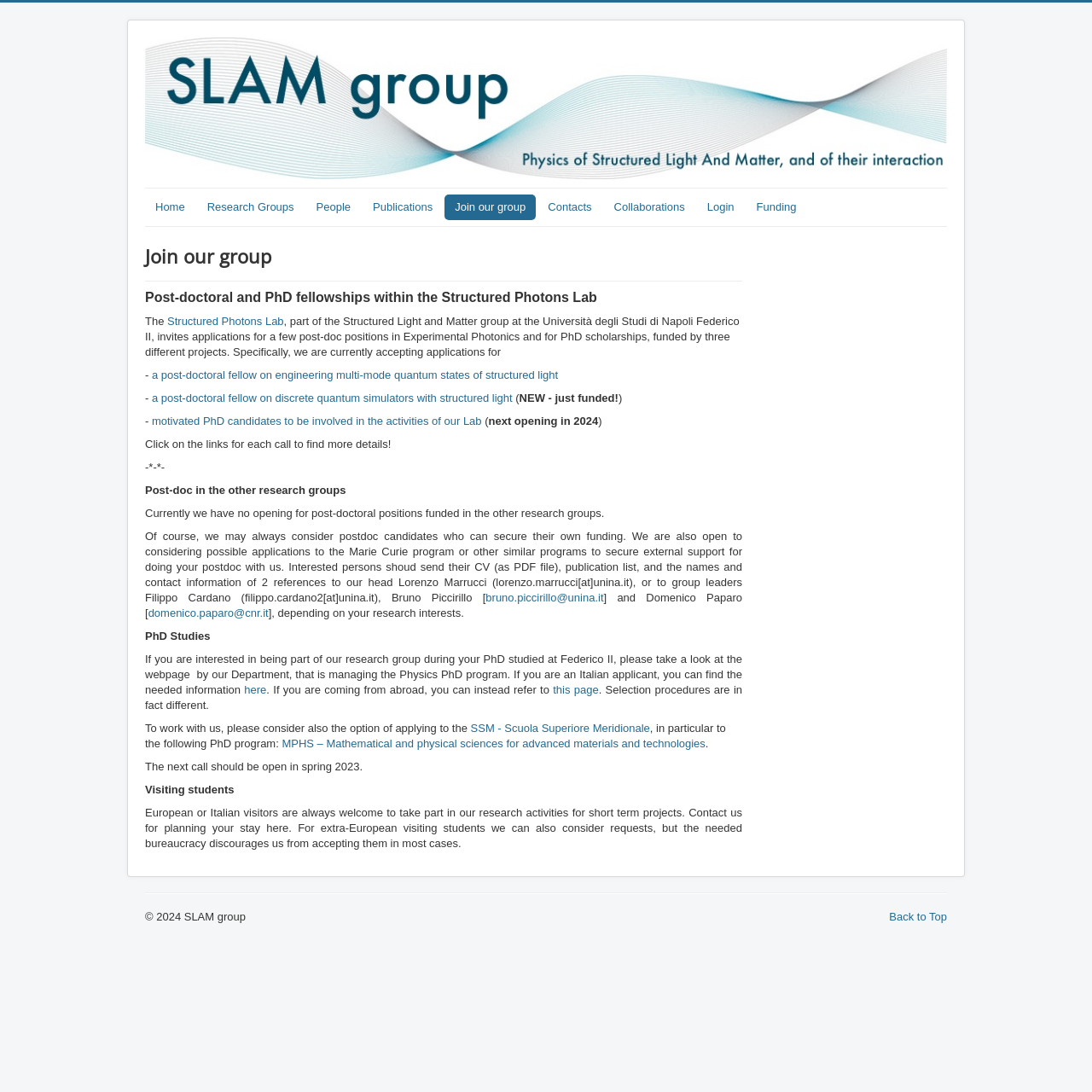Indicate the bounding box coordinates of the clickable region to achieve the following instruction: "Click on the 'Join our group' link."

[0.407, 0.178, 0.491, 0.201]